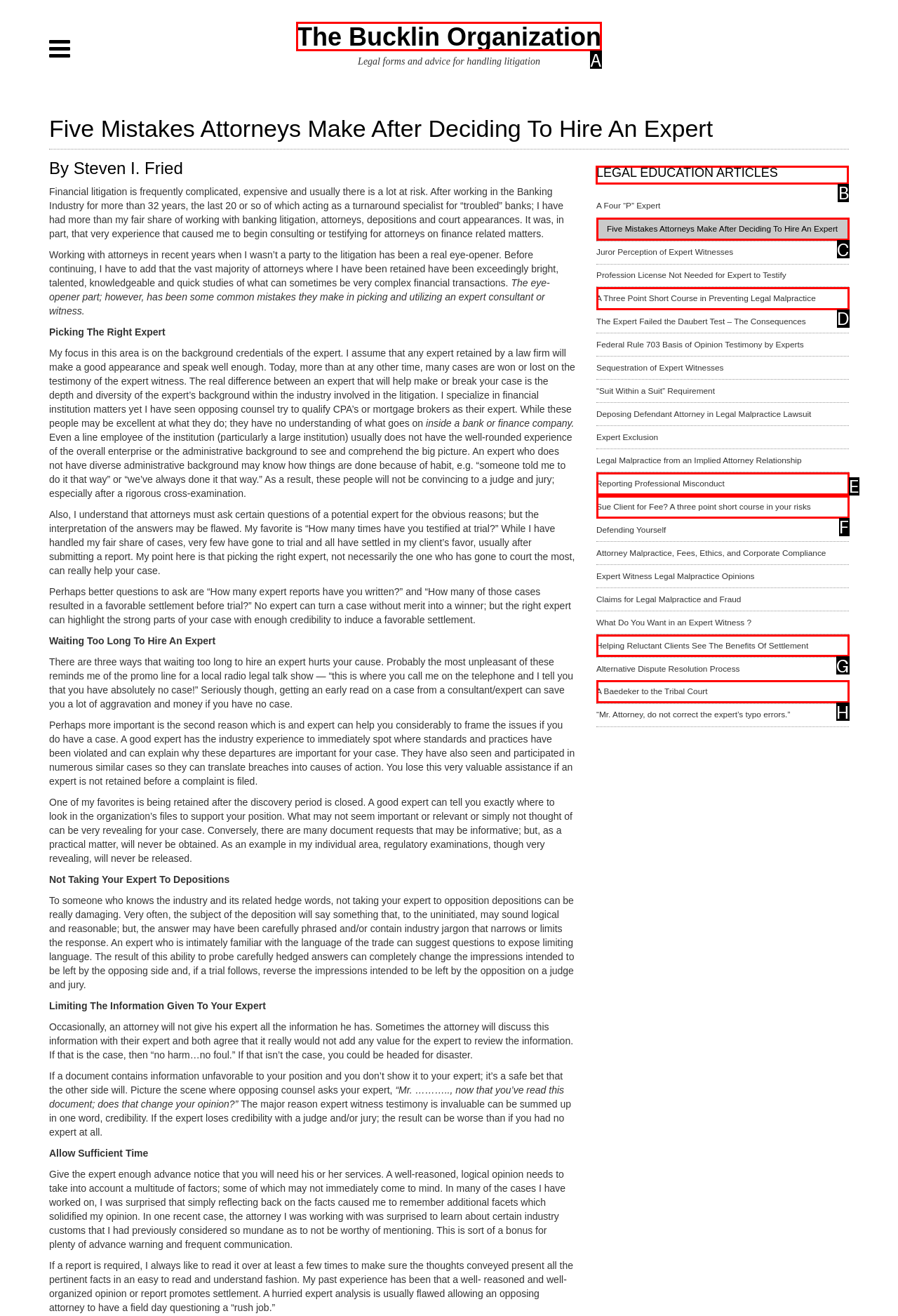Find the option you need to click to complete the following instruction: View the list of legal education articles
Answer with the corresponding letter from the choices given directly.

B